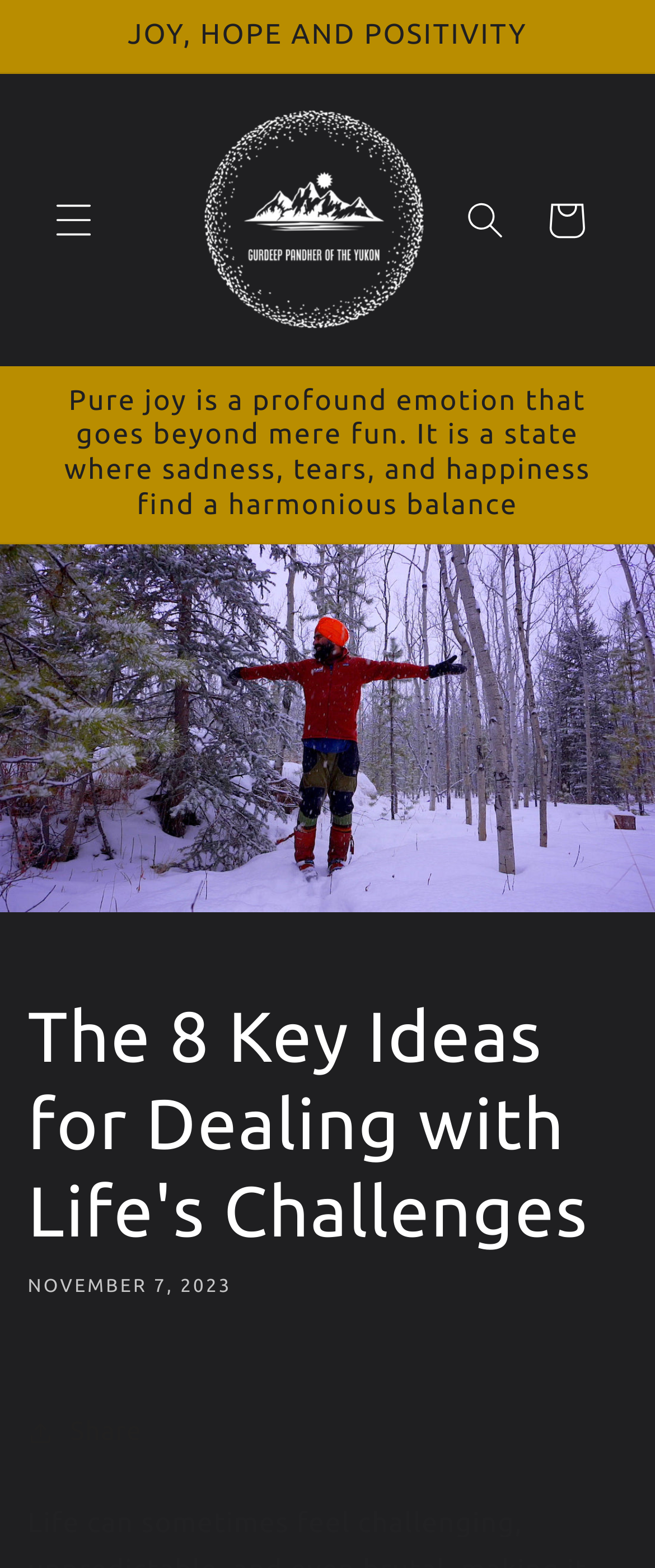Analyze and describe the webpage in a detailed narrative.

The webpage appears to be a blog post or article titled "The 8 Key Ideas for Dealing with Life's Challenges – Gurdeep Pandher of the Yukon". At the top, there is a prominent header with the title, accompanied by a small image of Gurdeep Pandher of the Yukon. Below the title, there is a brief announcement section with a static text "JOY, HOPE AND POSITIVITY".

On the top-right corner, there are three buttons: a menu button, a search button, and a cart button. The menu button is not expanded, and the search button has a popup dialog. The cart button is a simple link.

The main content of the webpage is a long paragraph of text that discusses the concept of pure joy, describing it as a profound emotion that balances sadness, tears, and happiness. This text is accompanied by a large image related to the topic.

Below the image, there is a header section with the title "The 8 Key Ideas for Dealing with Life's Challenges" and a timestamp indicating that the article was published on November 7, 2023. There is also a share button located at the bottom-right corner of this section.

Overall, the webpage has a simple and clean layout, with a focus on presenting the main article content and providing some basic navigation and sharing options.